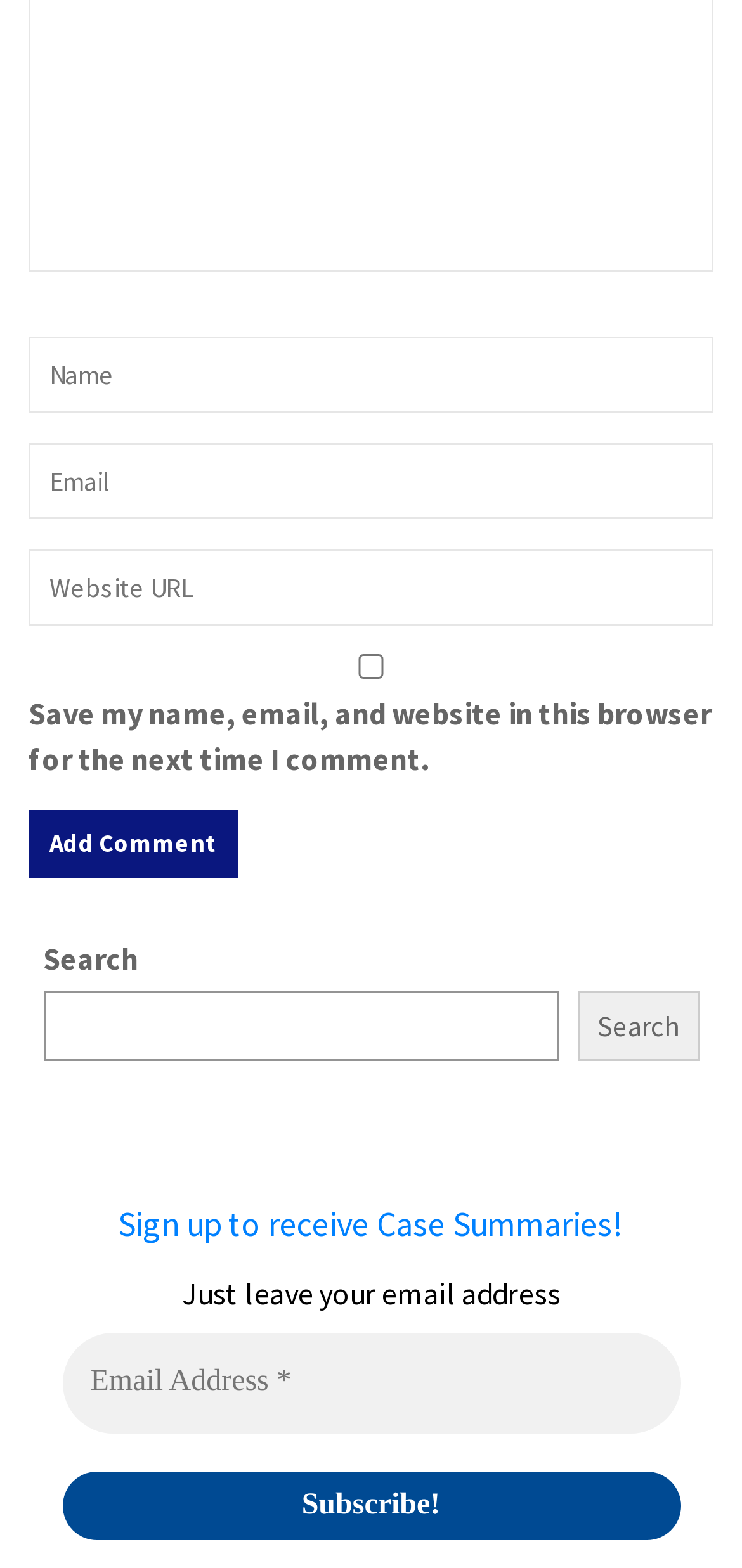How many textboxes are required?
Using the image, give a concise answer in the form of a single word or short phrase.

2